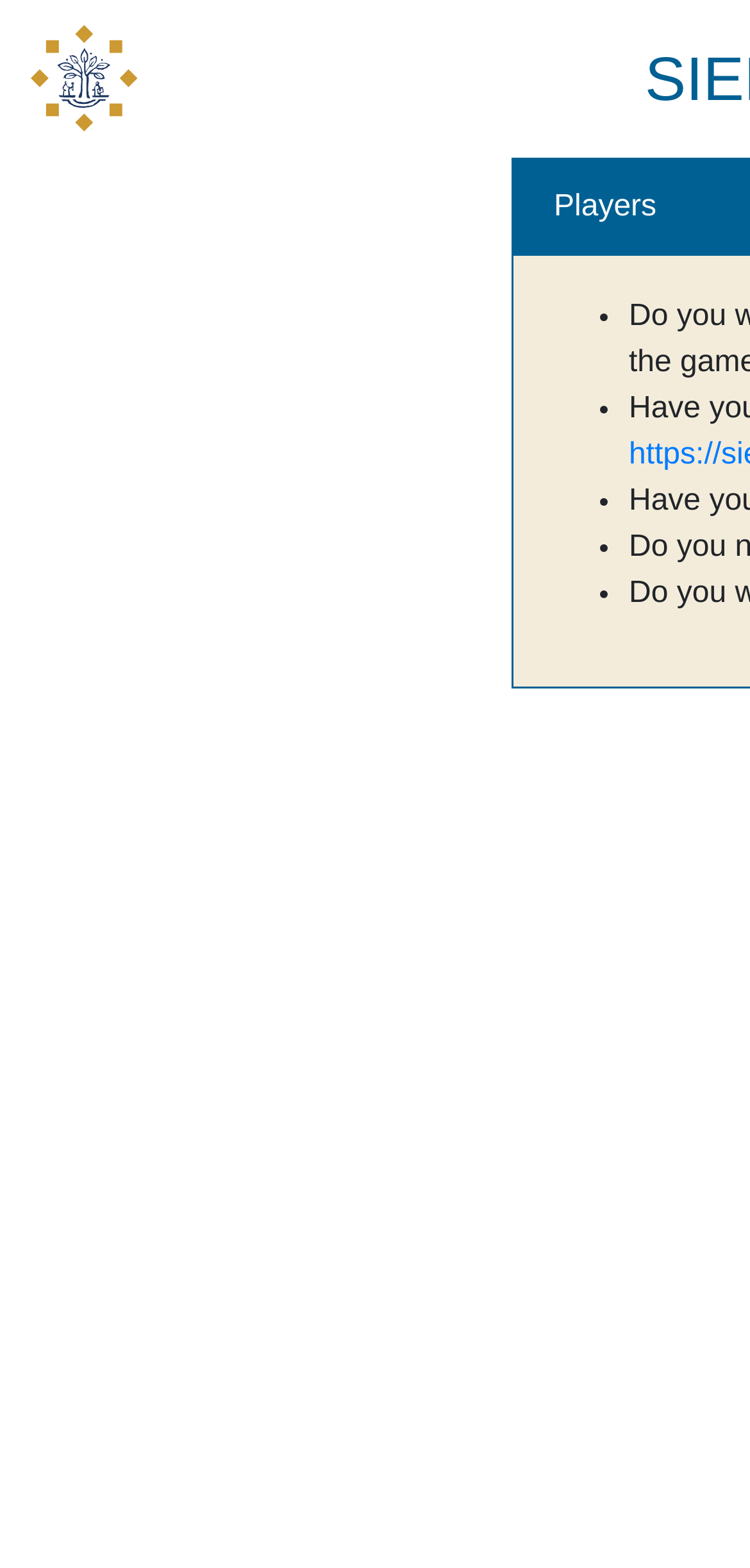Please answer the following question using a single word or phrase: 
How many list markers are there?

5